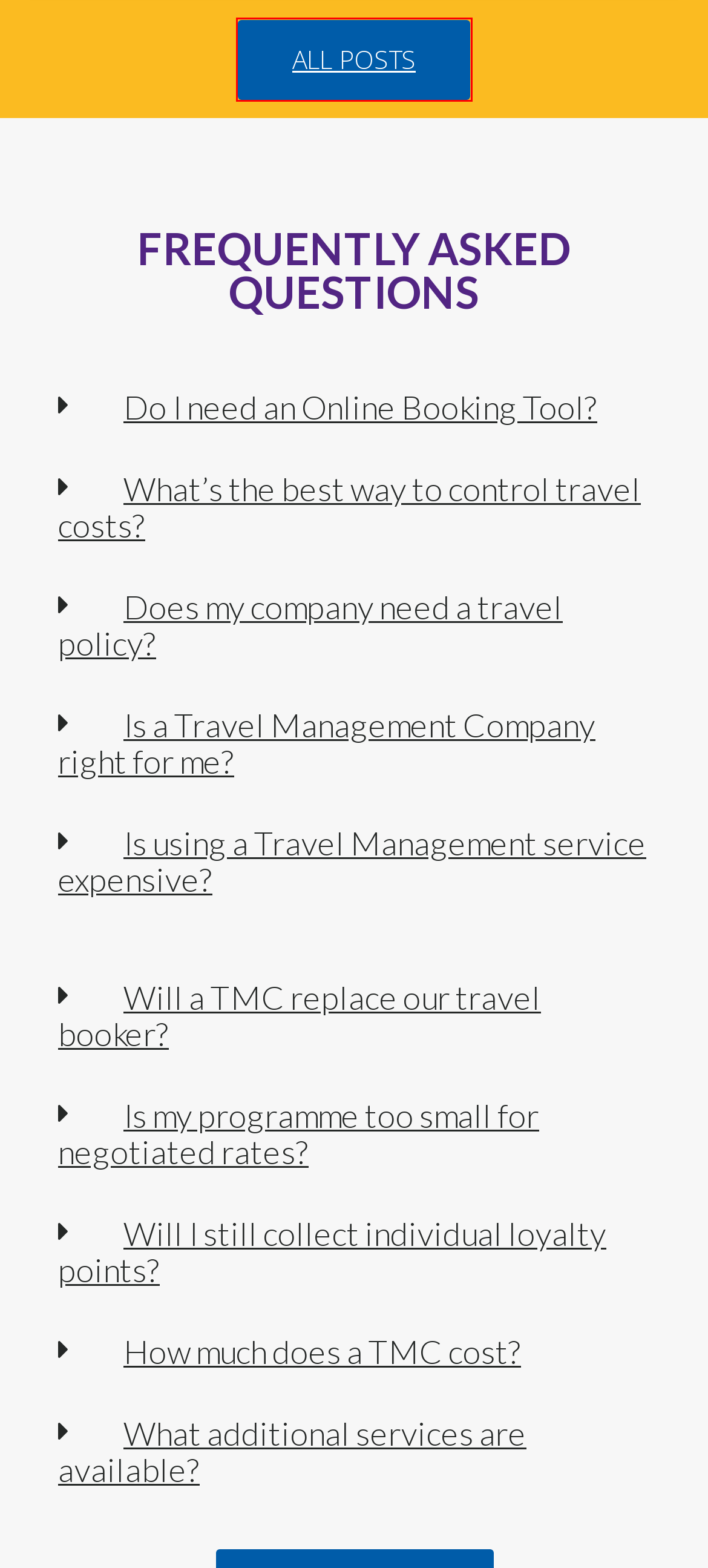You have a screenshot showing a webpage with a red bounding box highlighting an element. Choose the webpage description that best fits the new webpage after clicking the highlighted element. The descriptions are:
A. 10 Ways Hotels Can Lead the Sustainability Charge
B. What is behind “Powered by Cookiebot™” - Cookiebot
C. Read the MIDAS Travel Blog for the latest business travel news and insights
D. SUSTAINABILITY - Premium Business Travel - MIDAS Travel
E. Terms Of Use agreement sets out website expectations
F. Does your SME need a travel management company?
G. Business Travel – what’s trending now in 2024?
H. Travelling to COP29 Baku Climate Conference?

C